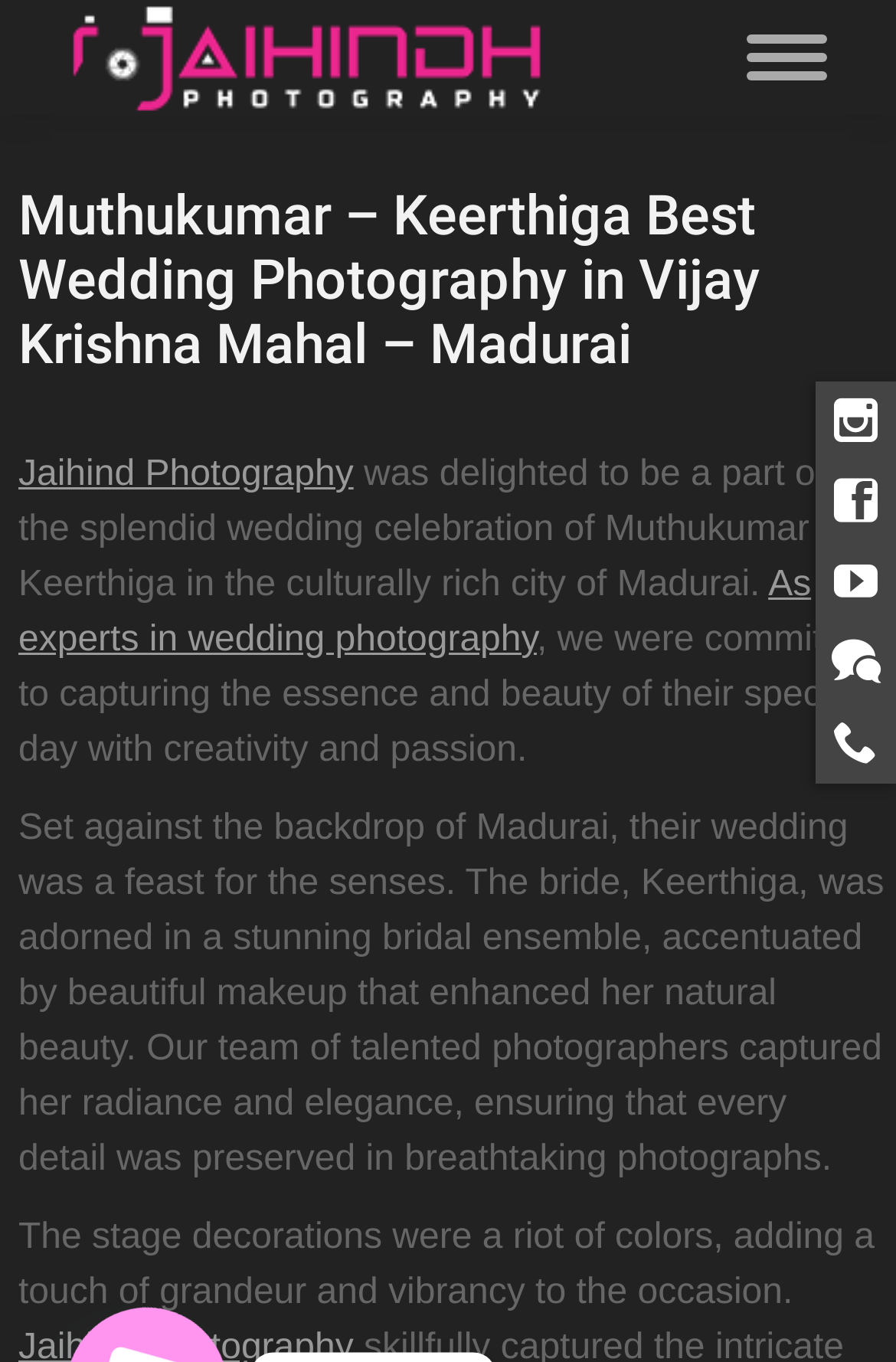Using the format (top-left x, top-left y, bottom-right x, bottom-right y), and given the element description, identify the bounding box coordinates within the screenshot: Jaihind Photography

[0.021, 0.334, 0.395, 0.363]